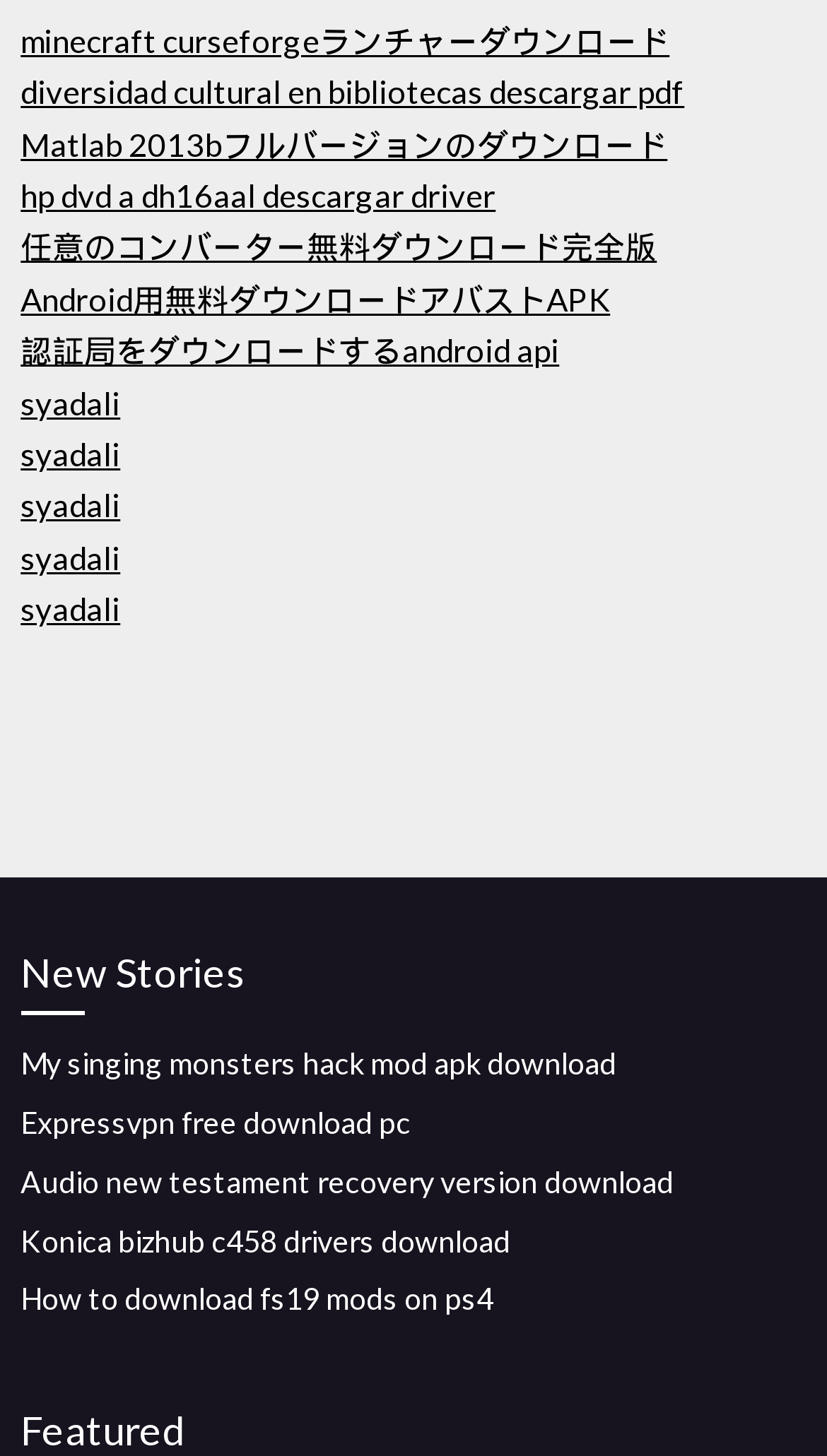Identify the bounding box coordinates for the UI element that matches this description: "Konica bizhub c458 drivers download".

[0.025, 0.839, 0.617, 0.864]